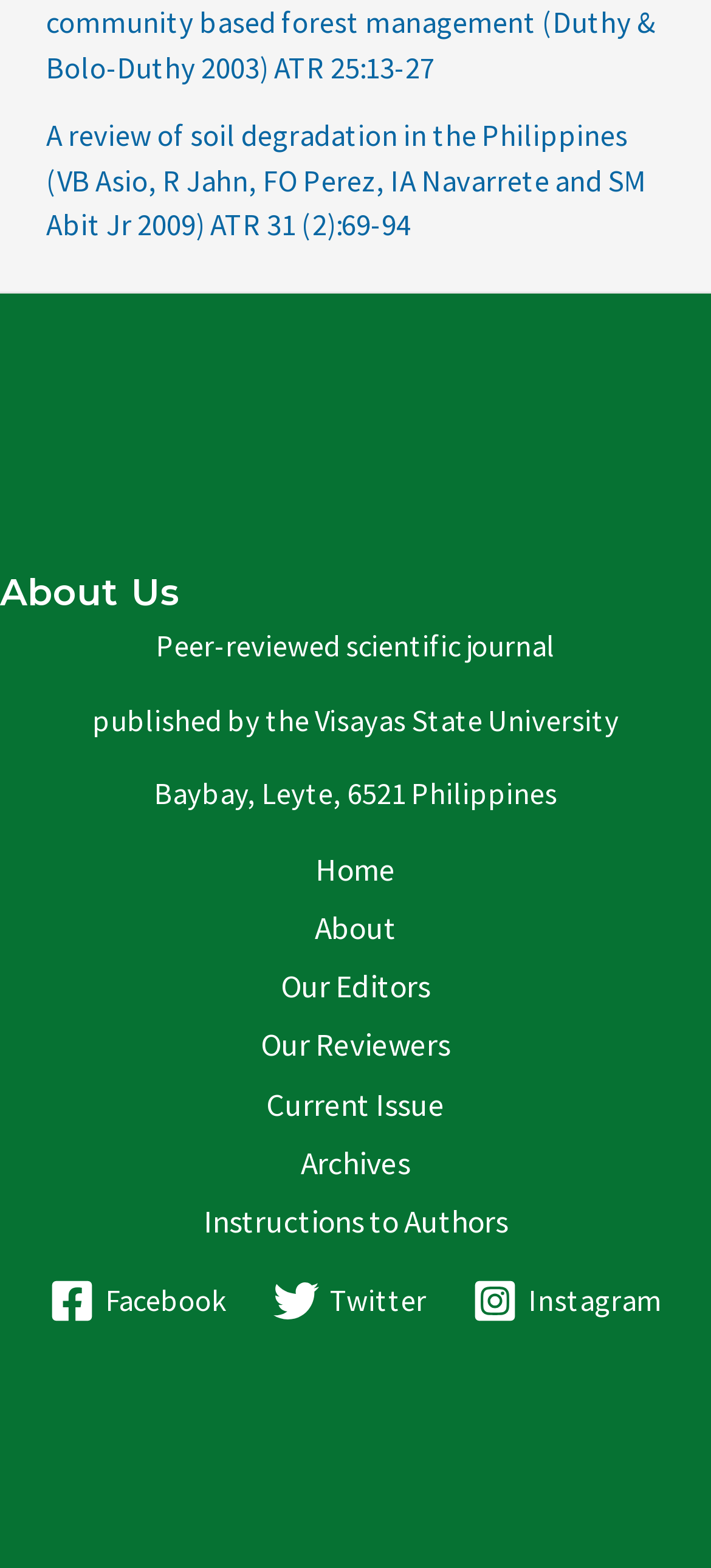Locate the bounding box coordinates of the element's region that should be clicked to carry out the following instruction: "view the archives". The coordinates need to be four float numbers between 0 and 1, i.e., [left, top, right, bottom].

[0.372, 0.723, 0.628, 0.76]